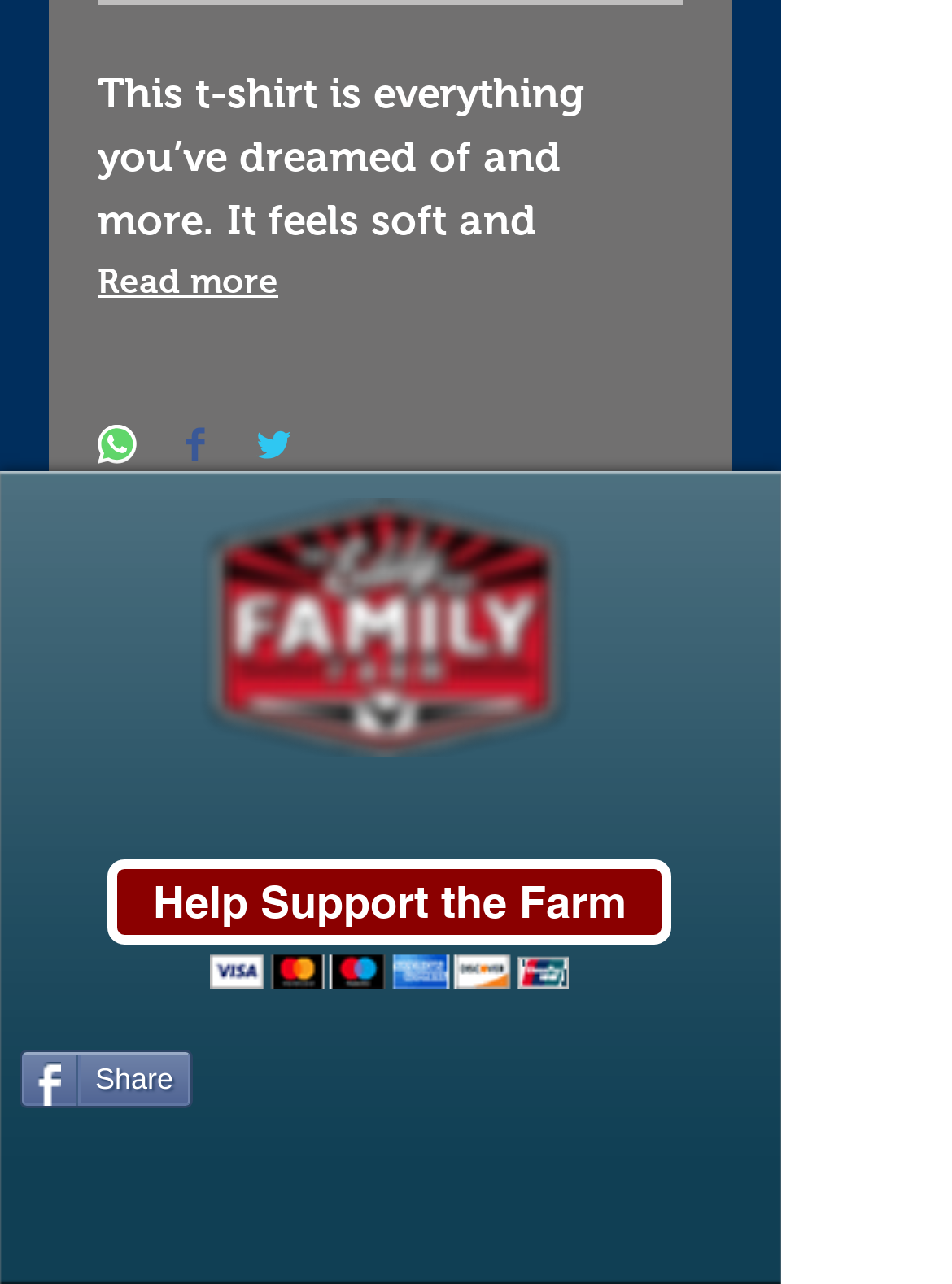What is the product being described?
Please provide a detailed answer to the question.

The product being described is a t-shirt, as indicated by the StaticText element with the description 'This t-shirt is everything you’ve dreamed of and more.'